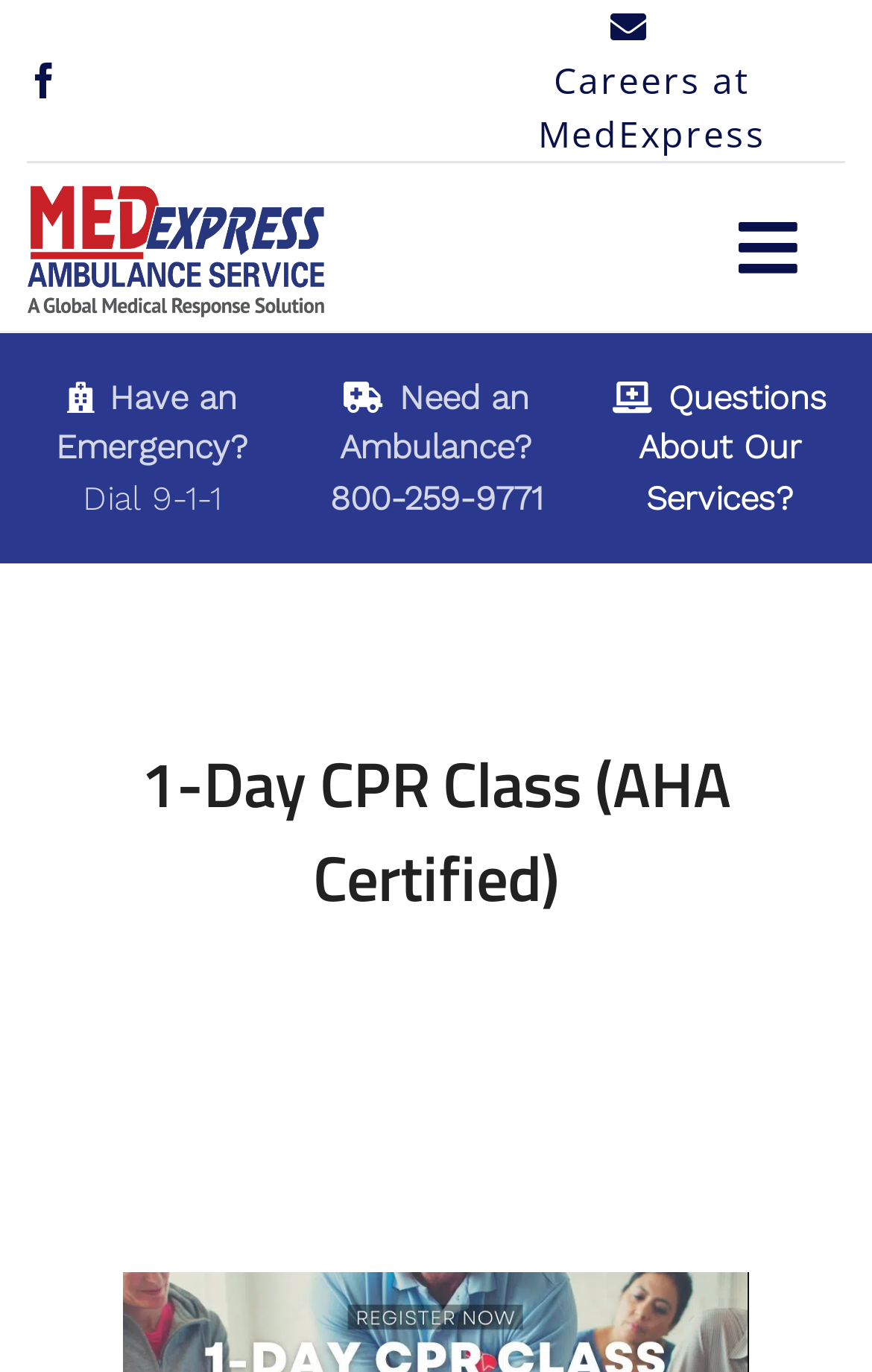Please locate and retrieve the main header text of the webpage.

1-Day CPR Class (AHA Certified)